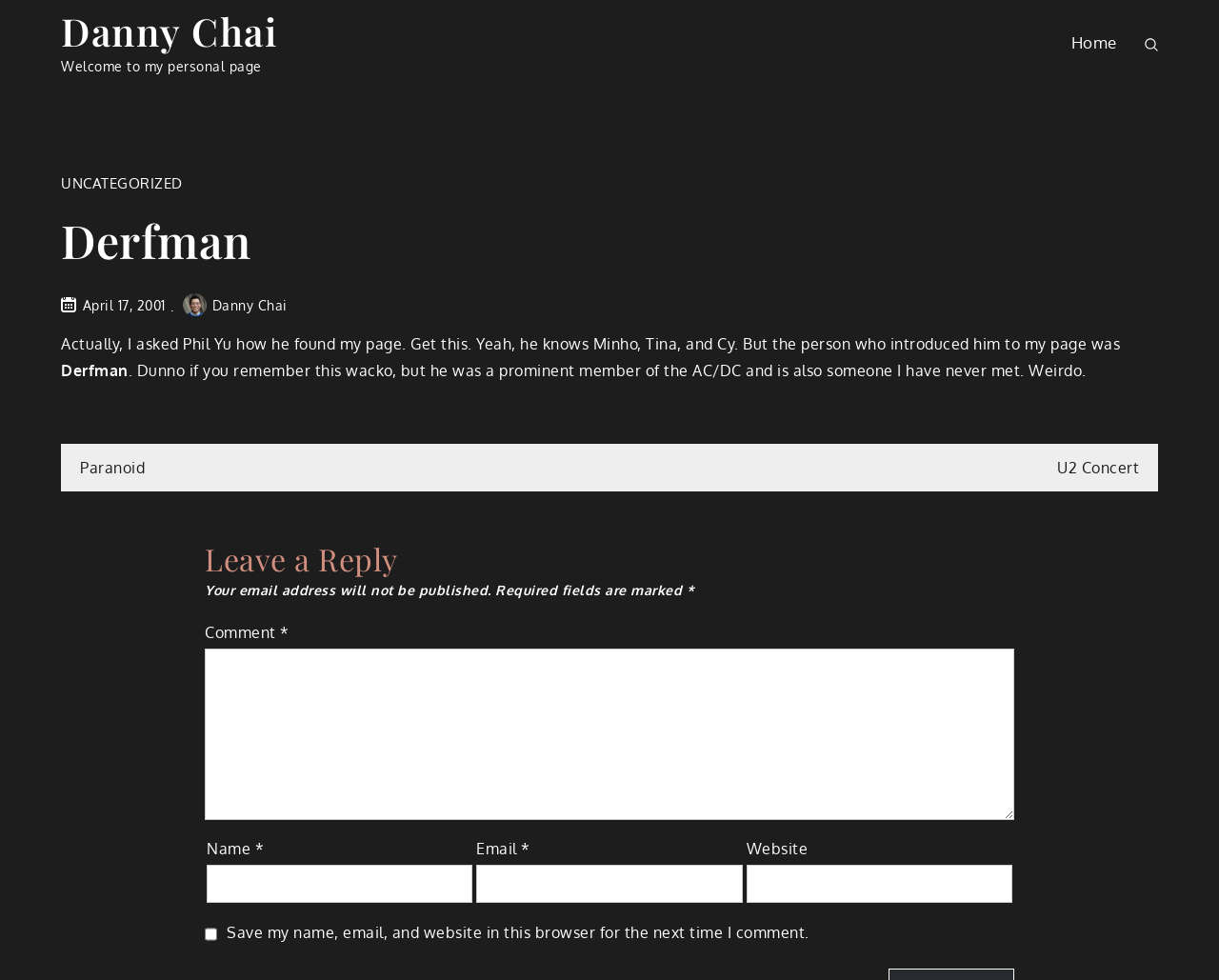What is the name of the author of this personal page?
Please answer using one word or phrase, based on the screenshot.

Danny Chai